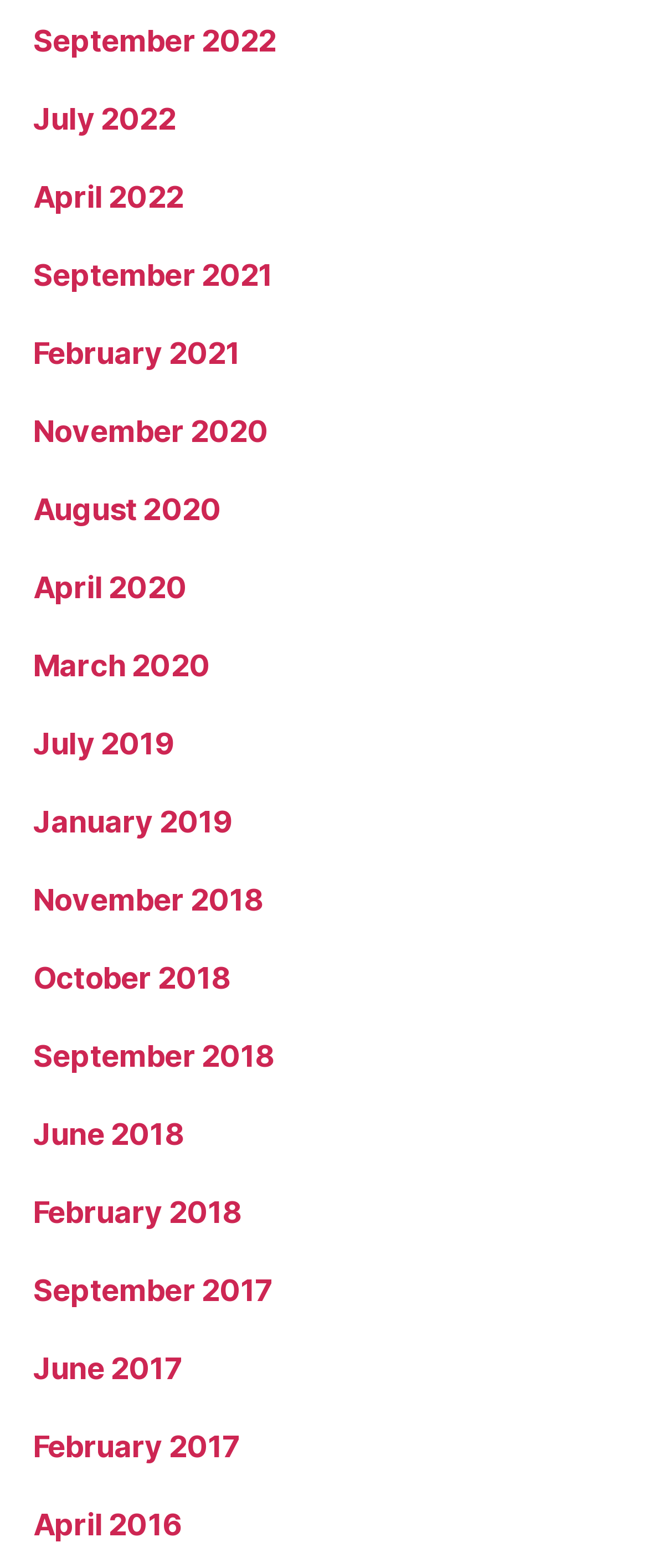How many links are there for the year 2020?
Please give a well-detailed answer to the question.

I counted the links for the year 2020 and found that there are two links, one for August 2020 and one for November 2020.